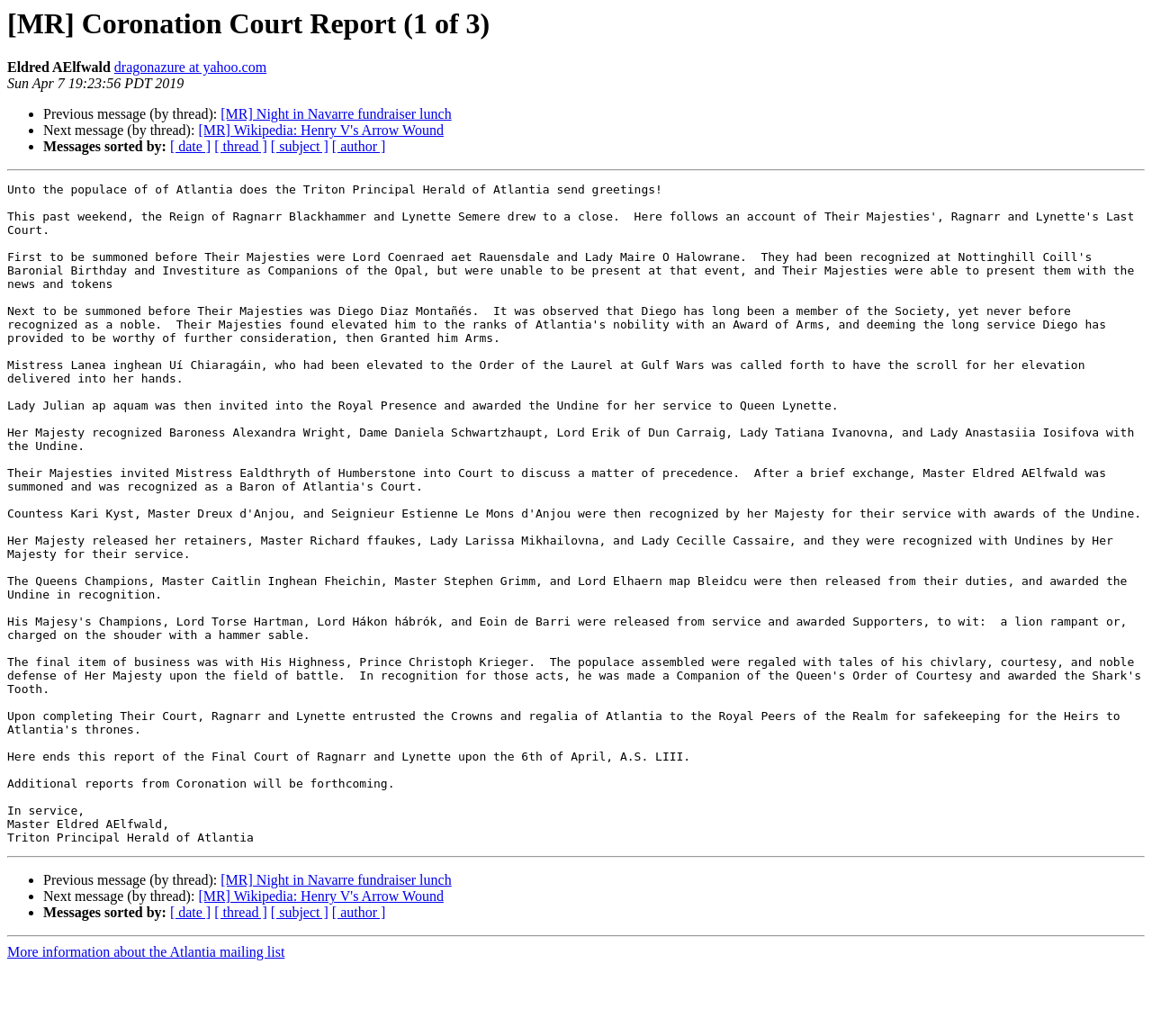Identify the bounding box coordinates of the clickable region necessary to fulfill the following instruction: "Sort messages by date". The bounding box coordinates should be four float numbers between 0 and 1, i.e., [left, top, right, bottom].

[0.148, 0.134, 0.183, 0.149]